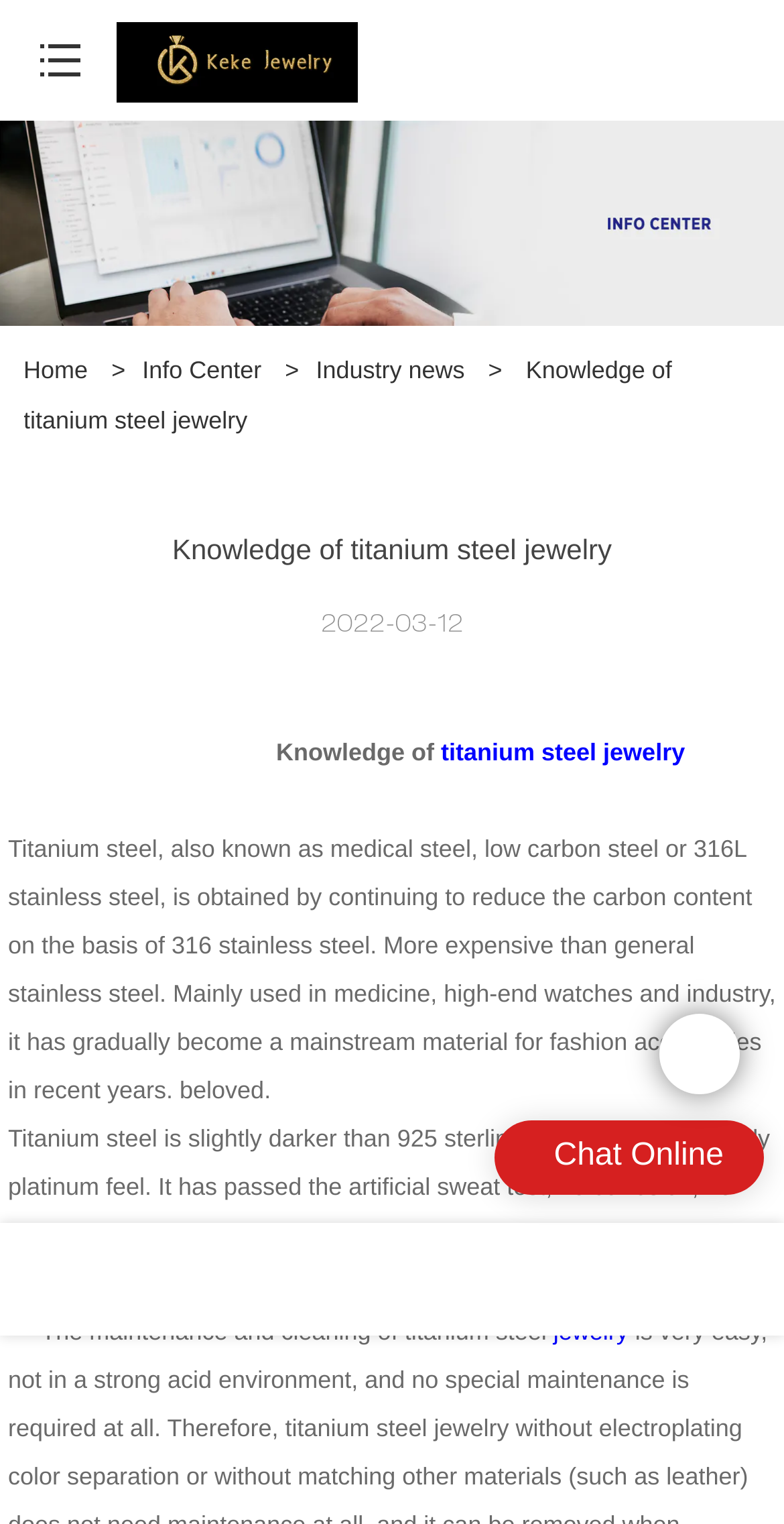What is the company name?
Examine the webpage screenshot and provide an in-depth answer to the question.

The company name can be found in the link element with the text 'Knowledge Of Titanium Steel Jewelry, Foshan Keke Jewelry Co., Ltd.' at the top of the webpage.